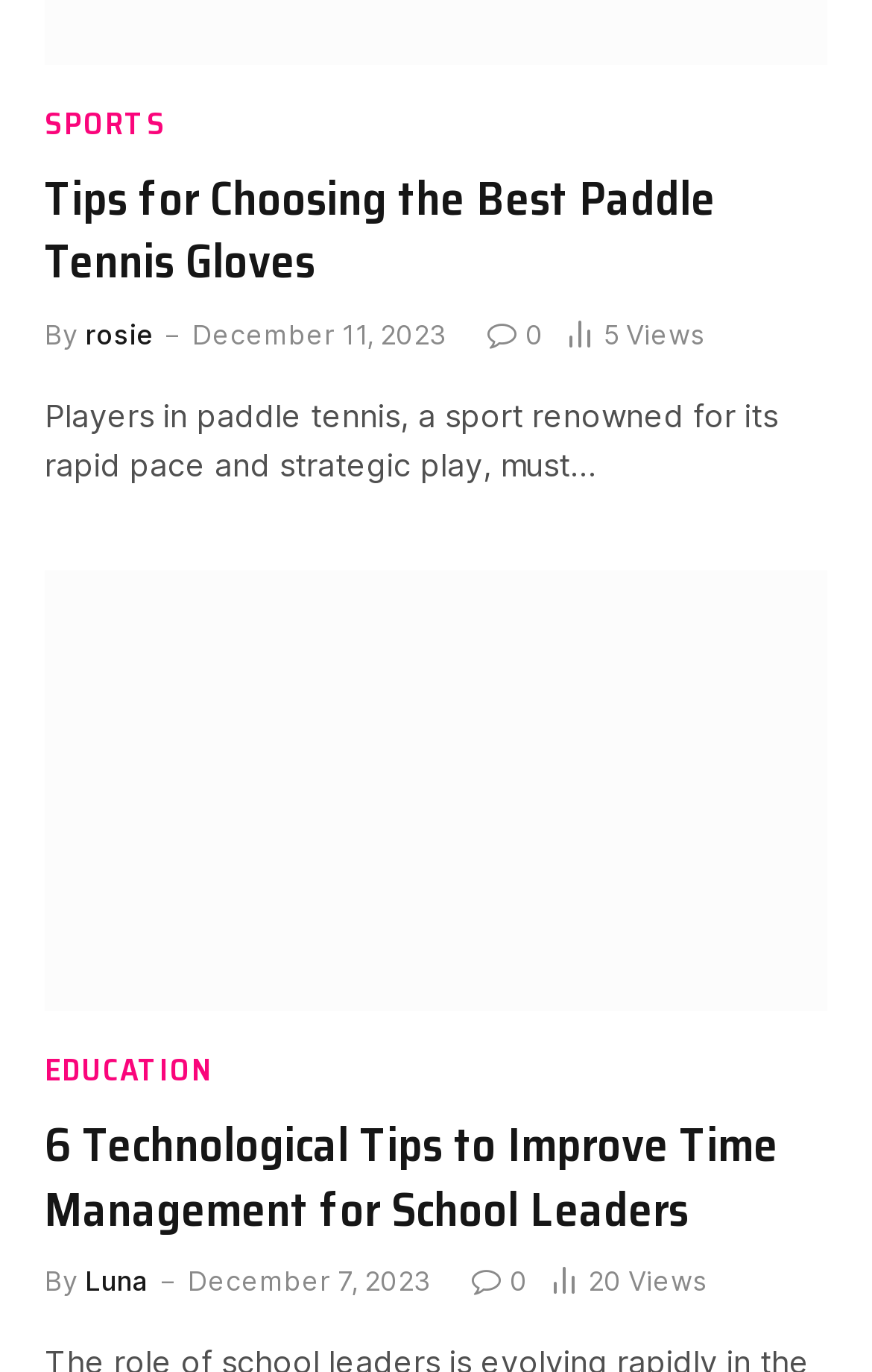Answer the question briefly using a single word or phrase: 
Who wrote the second article?

Luna